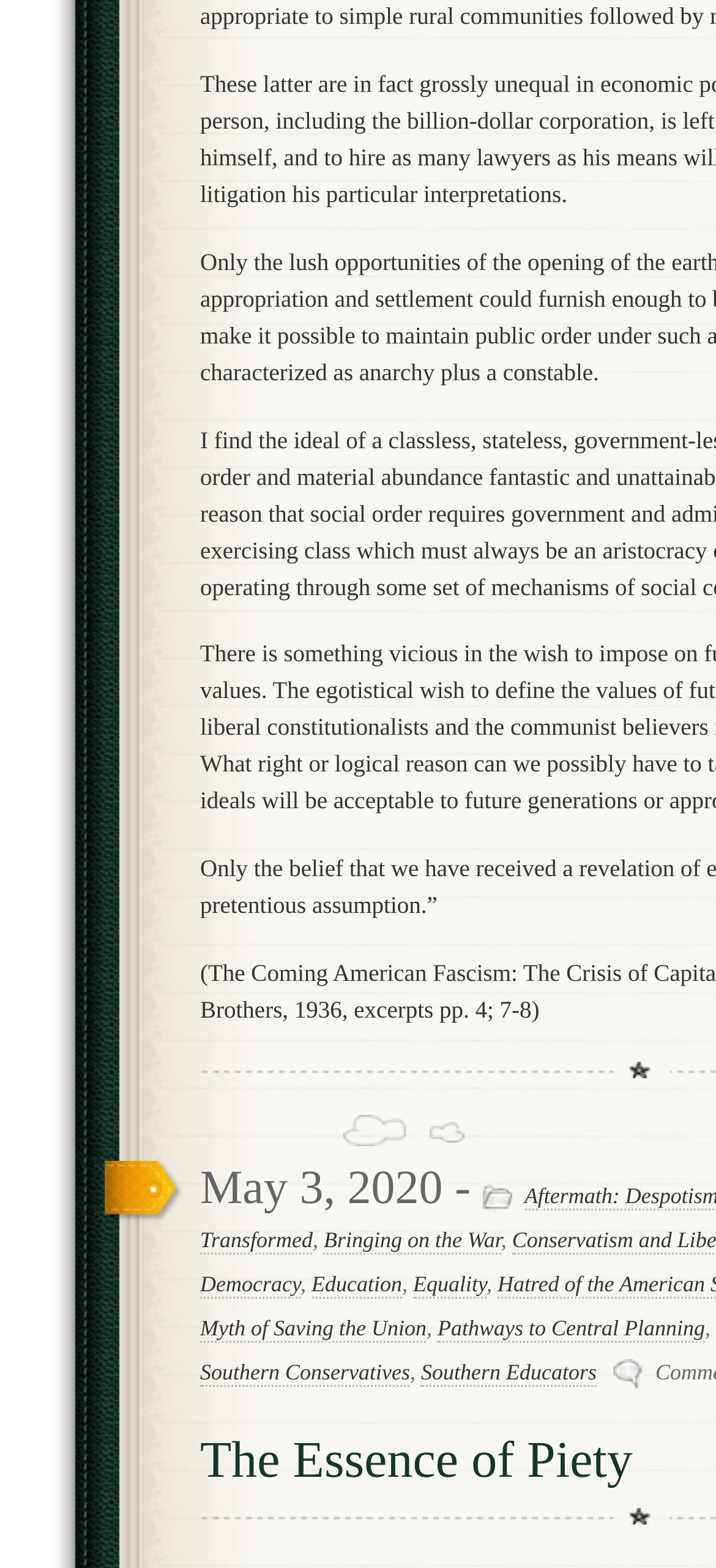Respond to the question below with a single word or phrase: What is the first link related to education?

Education